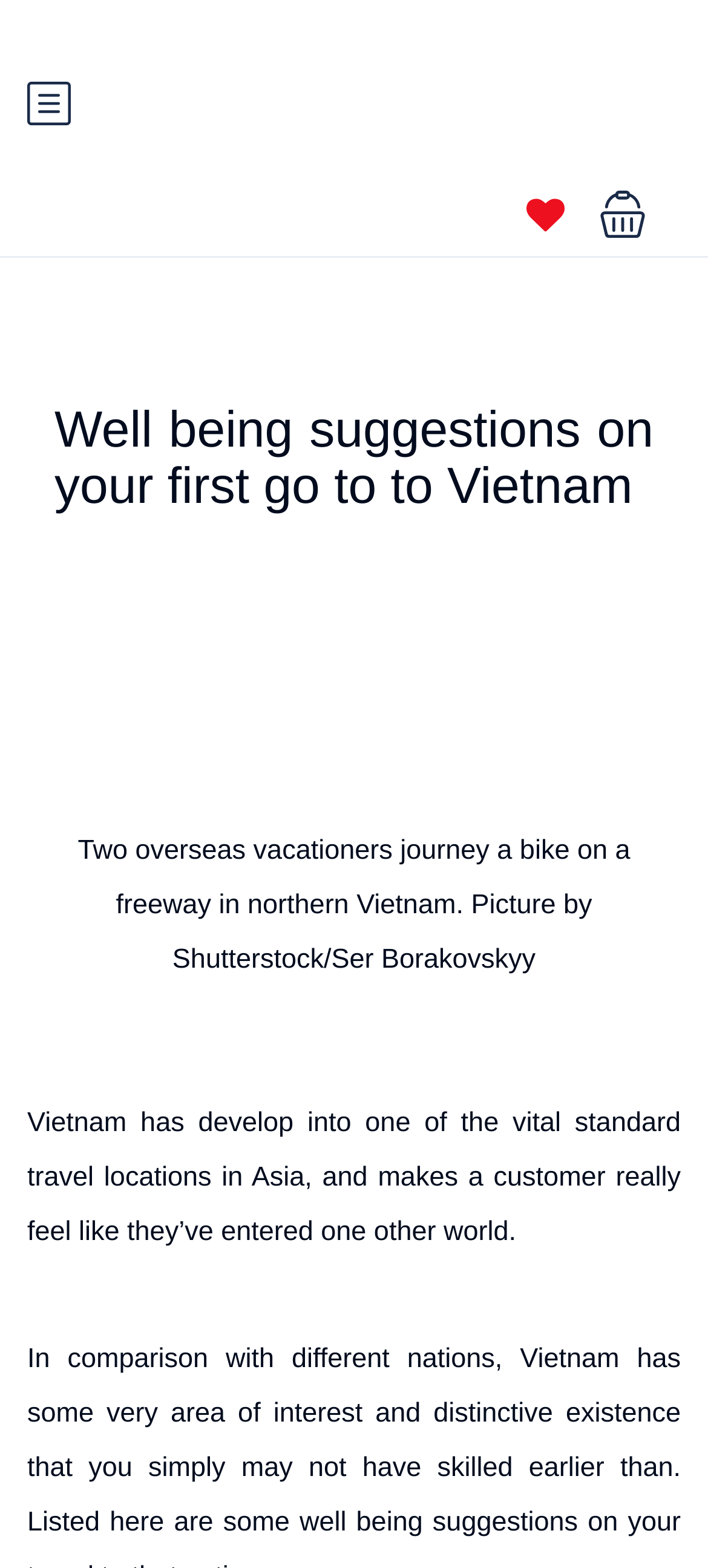Locate the bounding box of the user interface element based on this description: "title="View your wishlist"".

[0.744, 0.124, 0.821, 0.149]